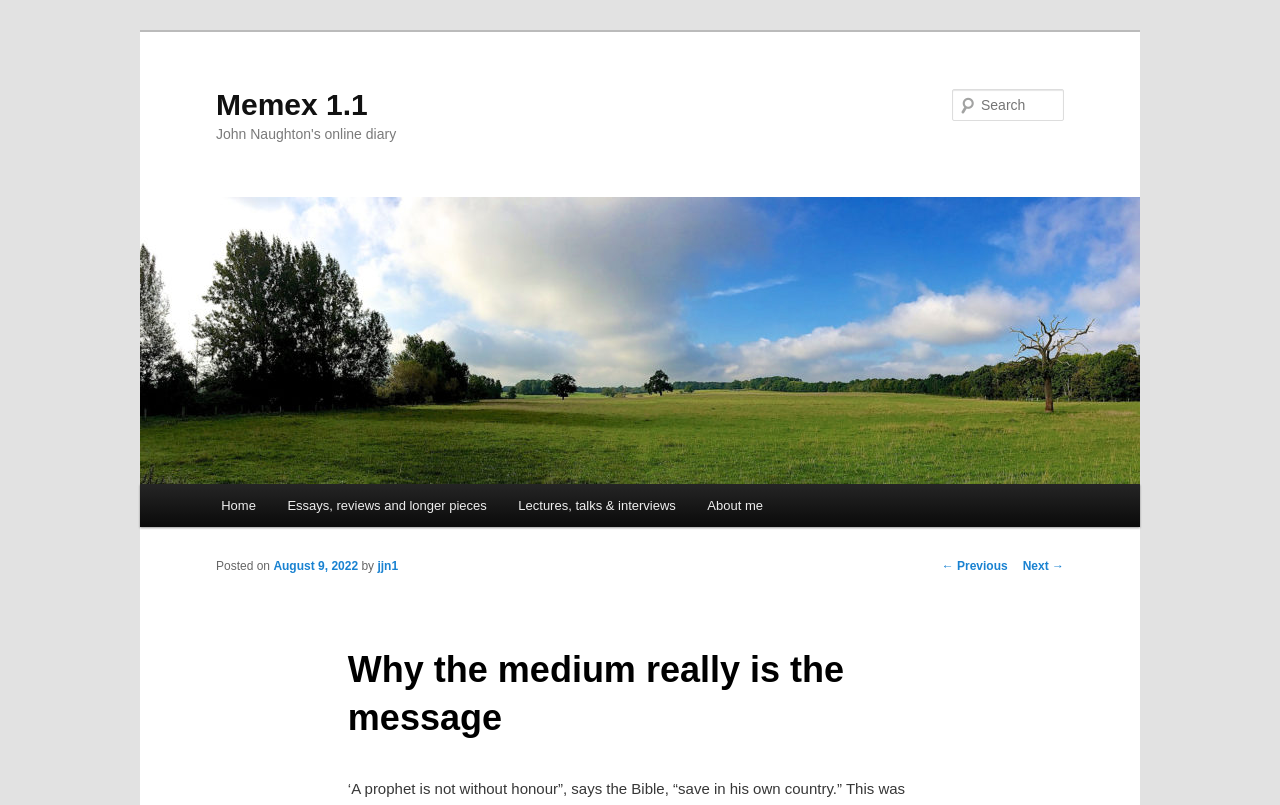Please identify the bounding box coordinates of where to click in order to follow the instruction: "View next post".

[0.799, 0.694, 0.831, 0.712]